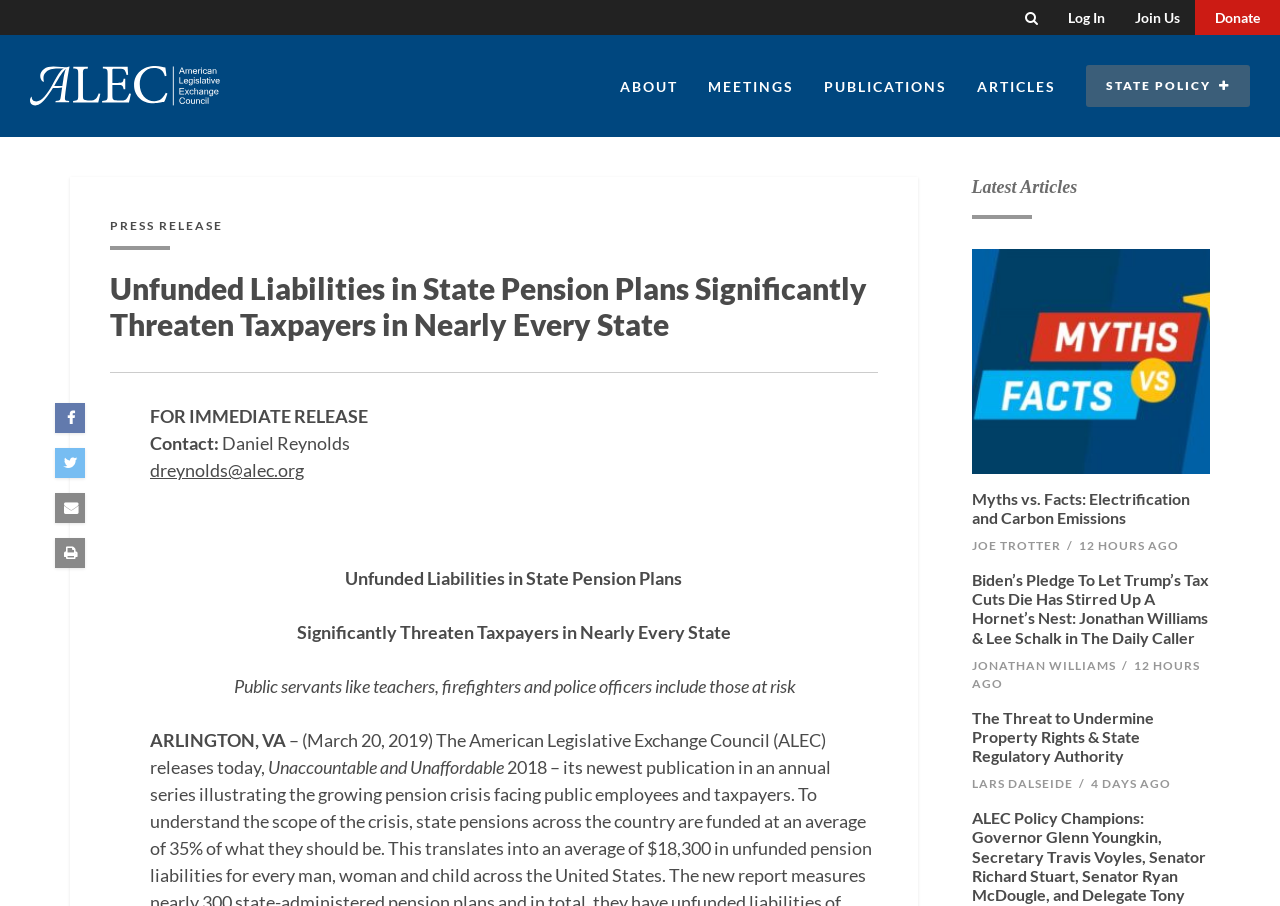Please respond to the question with a concise word or phrase:
How many links are in the top navigation menu?

6